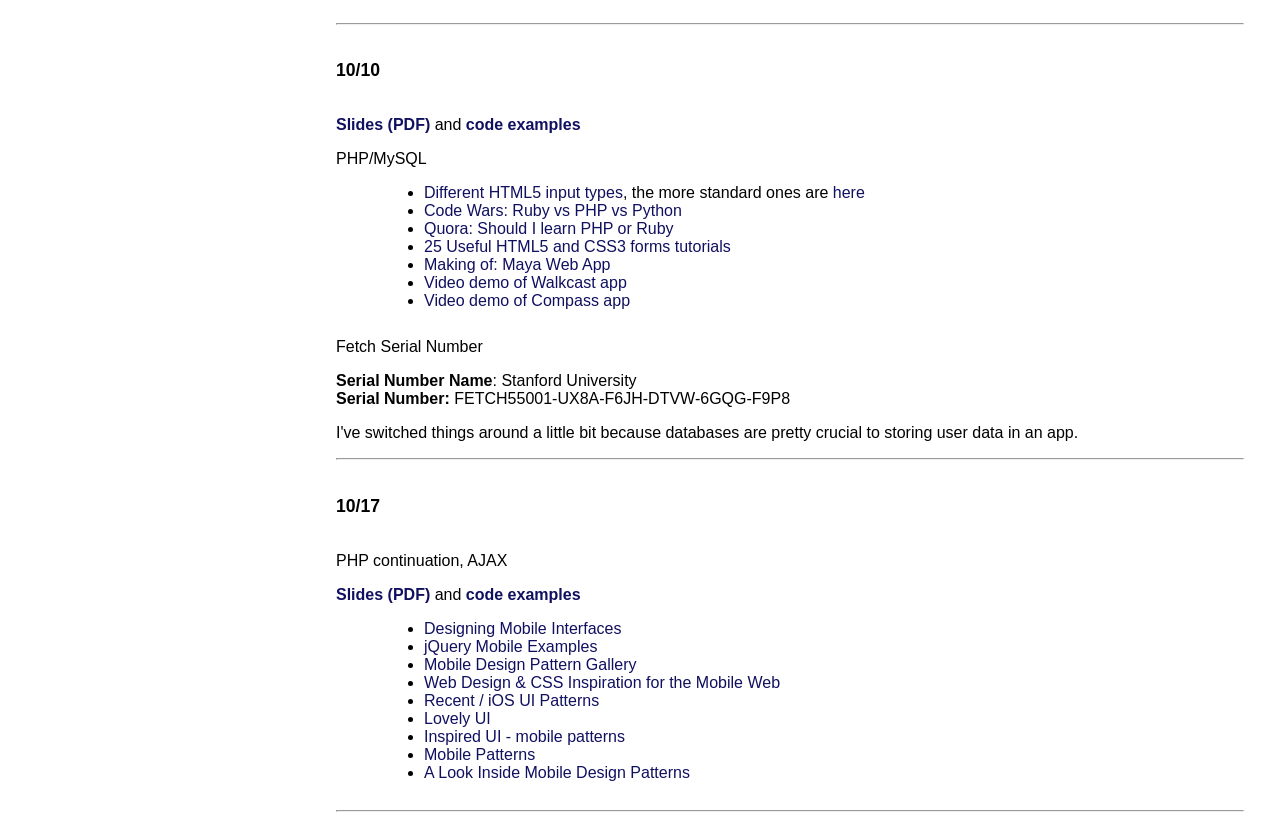Please mark the bounding box coordinates of the area that should be clicked to carry out the instruction: "Click on 'Slides (PDF)'".

[0.262, 0.141, 0.336, 0.162]